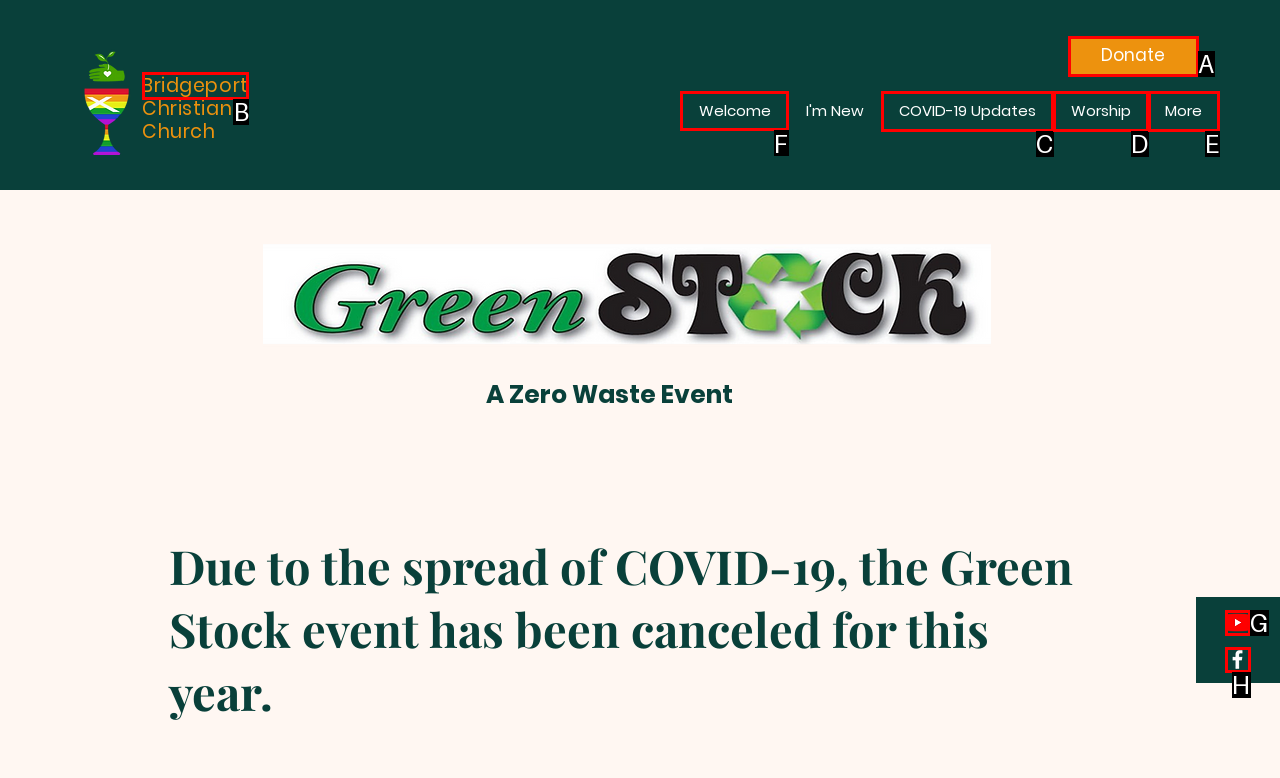Identify which lettered option completes the task: Visit the Welcome page. Provide the letter of the correct choice.

F